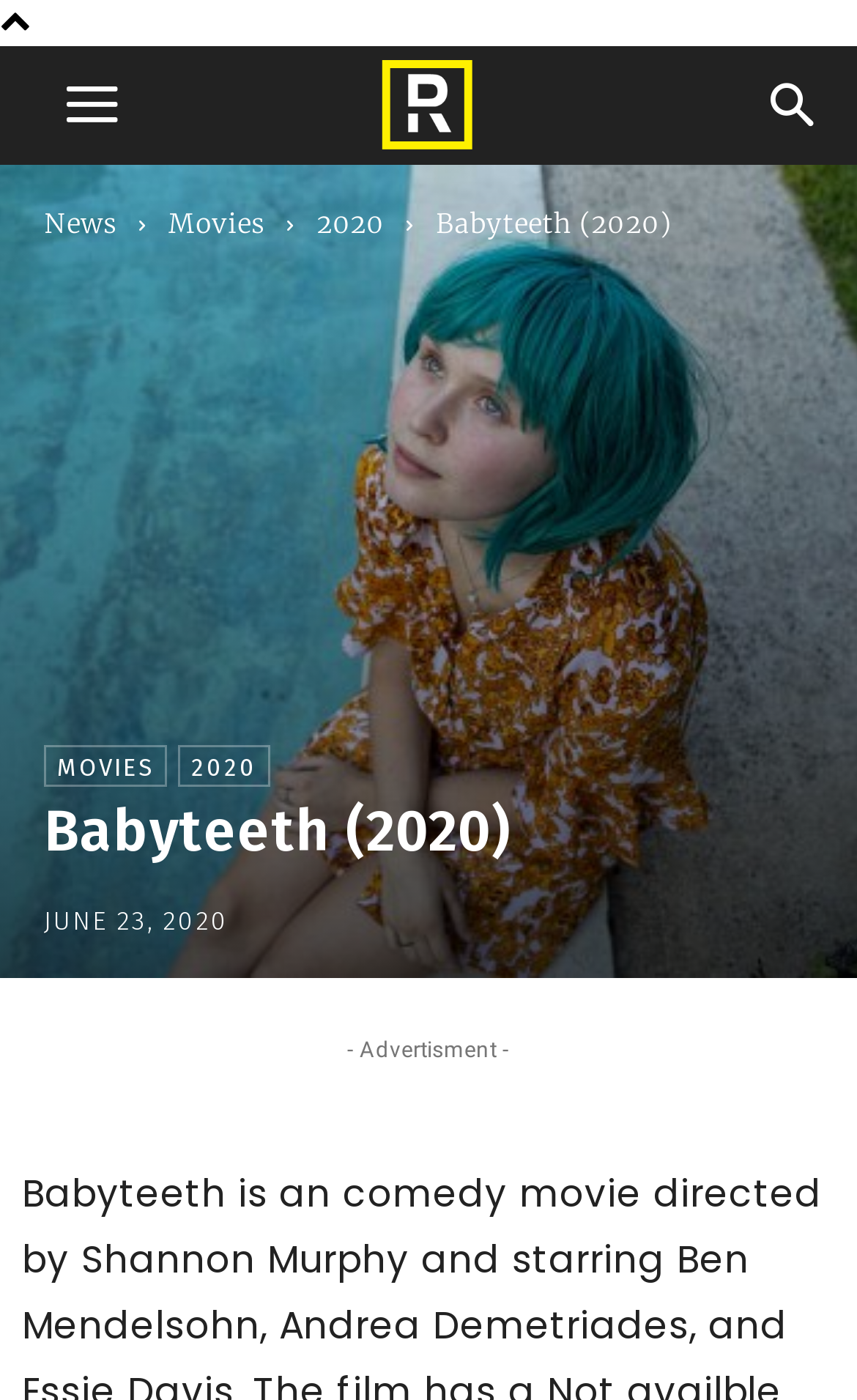What is the position of the image 'Release Dates & Details'?
Based on the screenshot, give a detailed explanation to answer the question.

I determined the position of the image 'Release Dates & Details' by analyzing its bounding box coordinates. The coordinates [0.439, 0.038, 0.561, 0.113] indicate that the image is located at the top-left of the webpage.